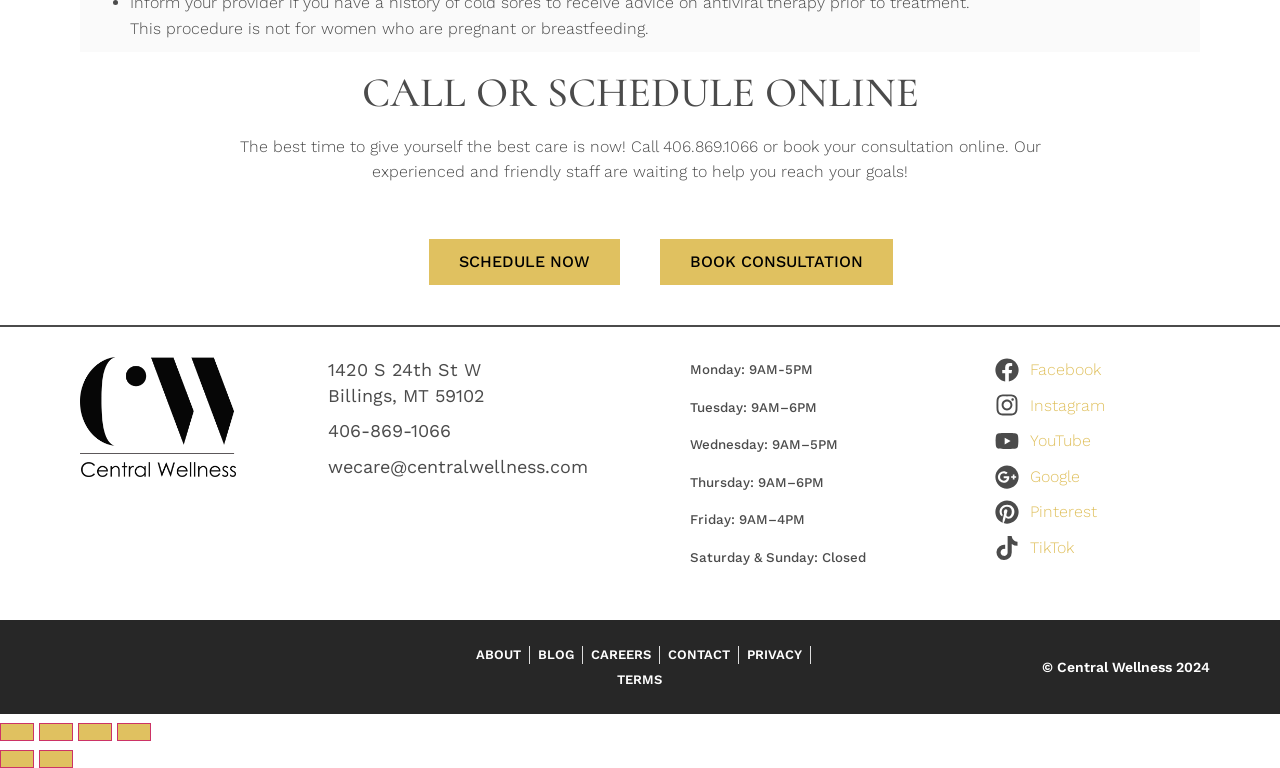From the webpage screenshot, predict the bounding box coordinates (top-left x, top-left y, bottom-right x, bottom-right y) for the UI element described here: Blog

[0.421, 0.836, 0.449, 0.869]